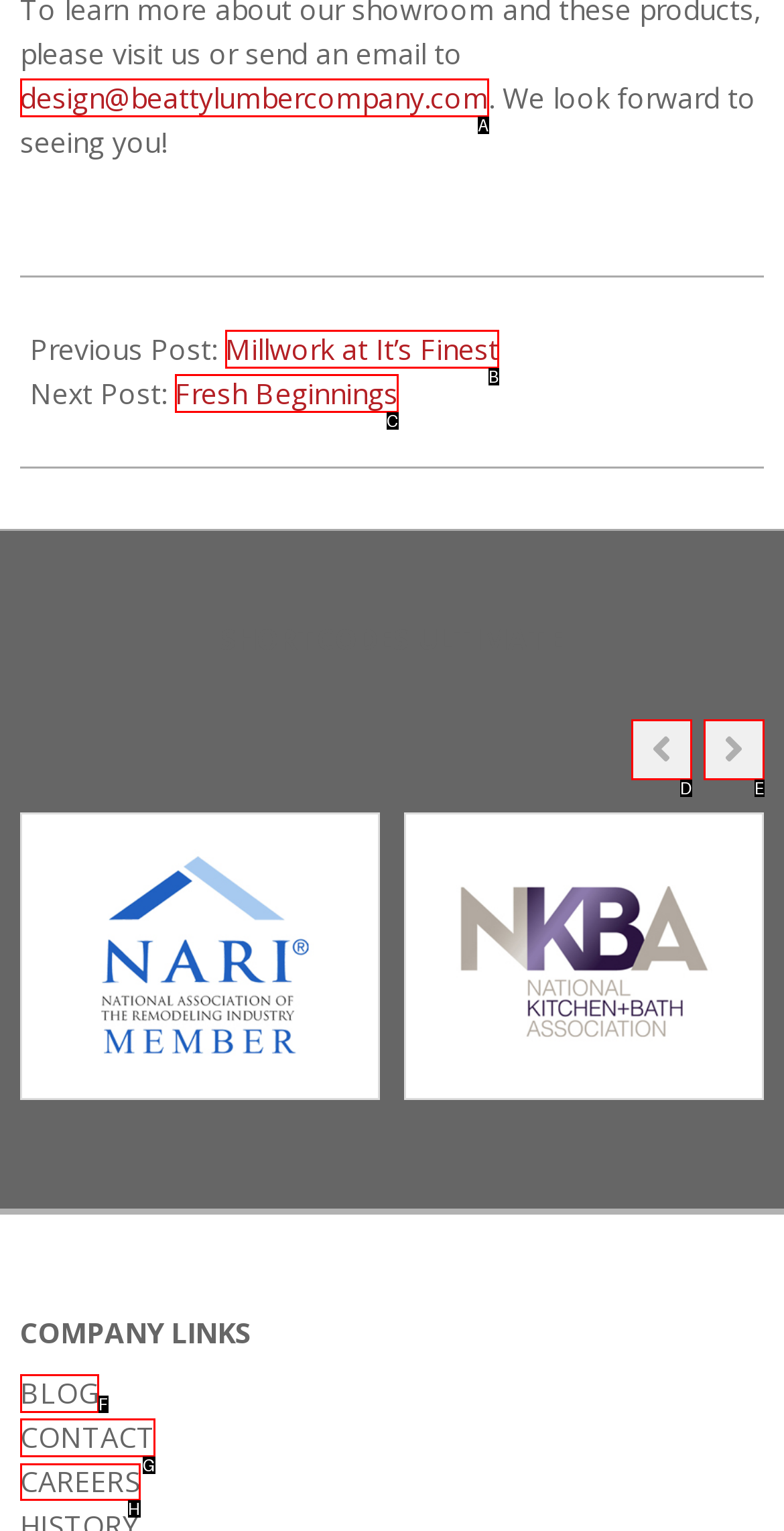Select the option I need to click to accomplish this task: Check the company careers page
Provide the letter of the selected choice from the given options.

H